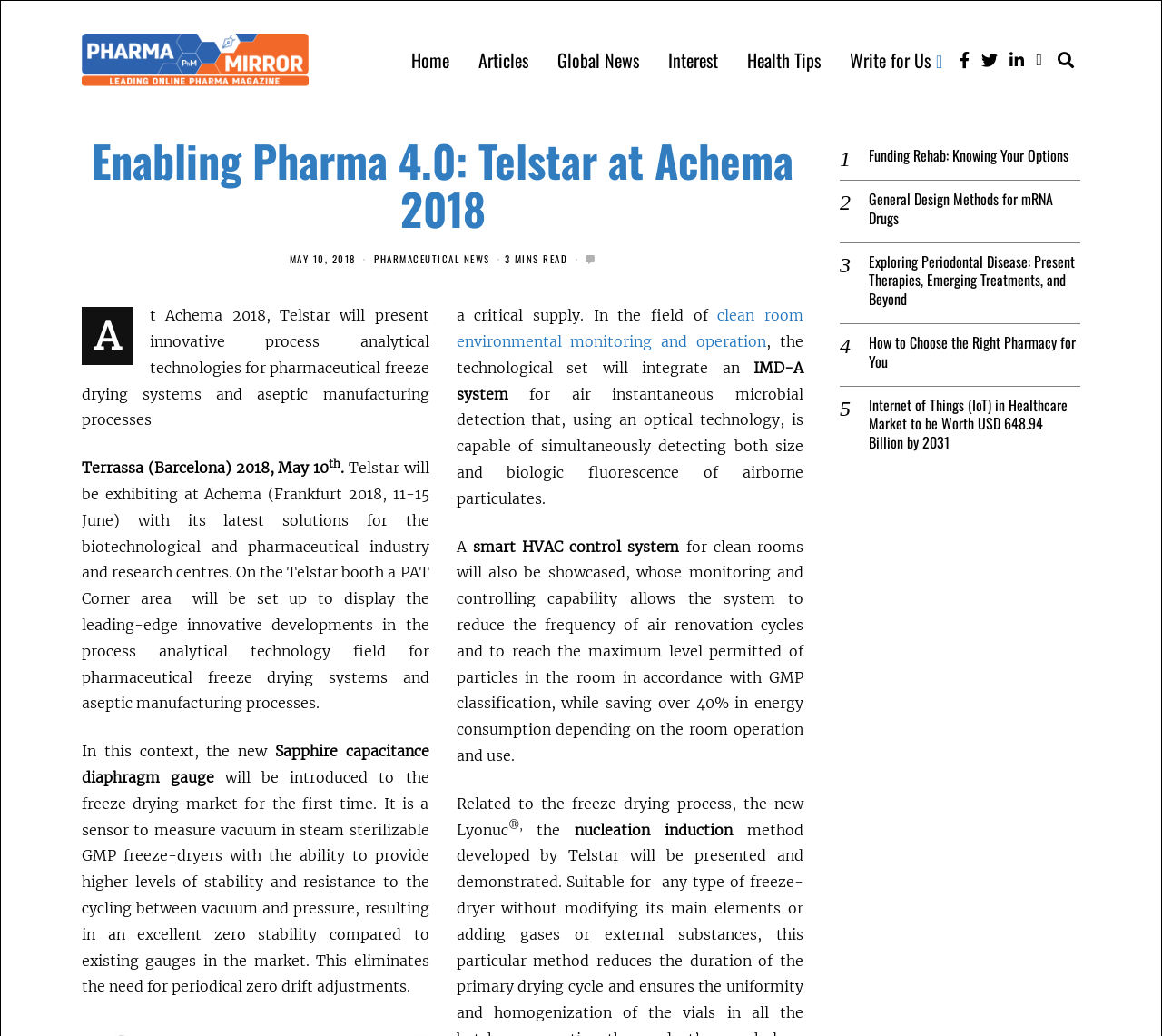Please indicate the bounding box coordinates for the clickable area to complete the following task: "Click on Home". The coordinates should be specified as four float numbers between 0 and 1, i.e., [left, top, right, bottom].

[0.343, 0.04, 0.398, 0.075]